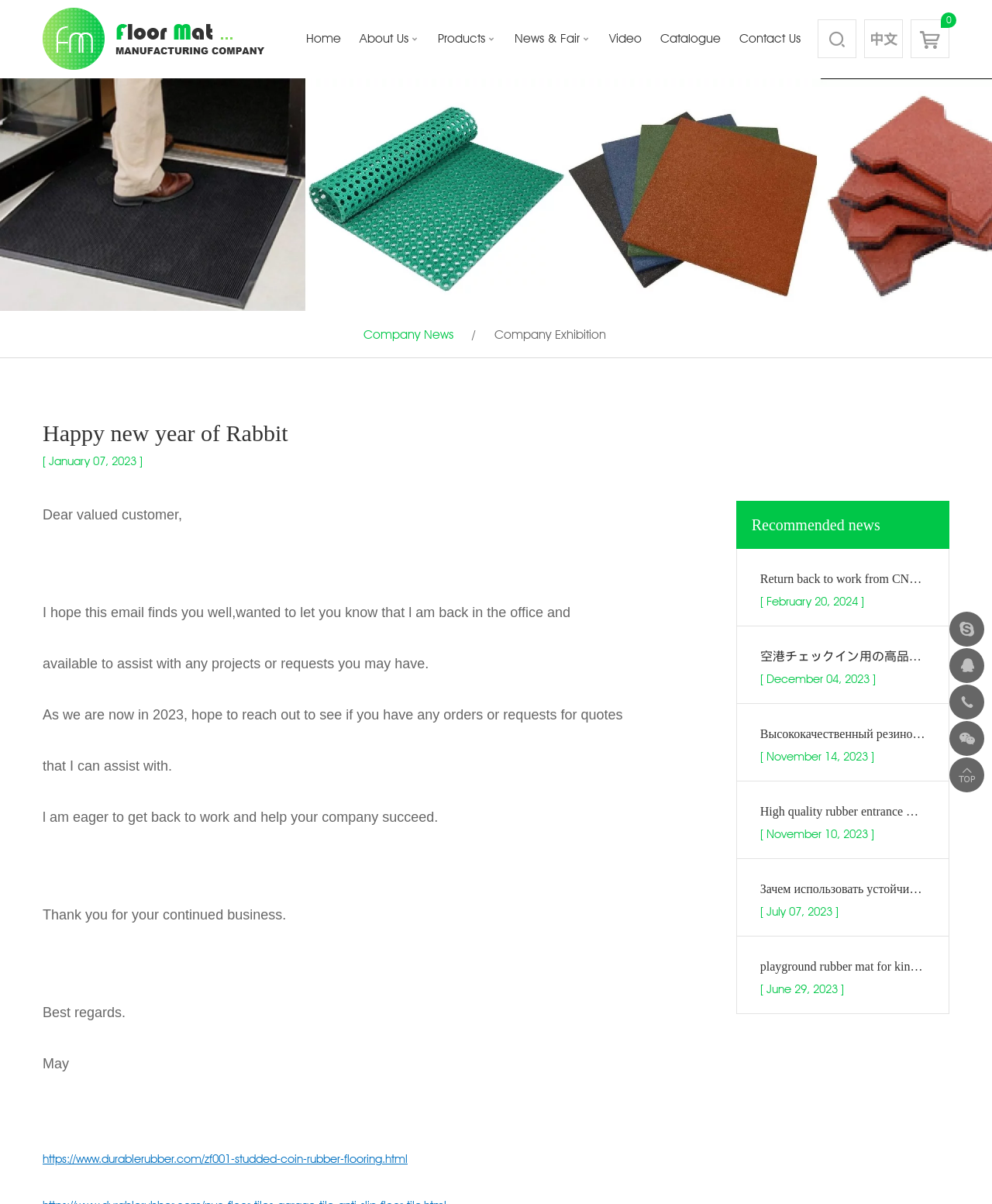Find the bounding box coordinates of the element you need to click on to perform this action: 'Click the 'Home' link'. The coordinates should be represented by four float values between 0 and 1, in the format [left, top, right, bottom].

[0.309, 0.006, 0.344, 0.058]